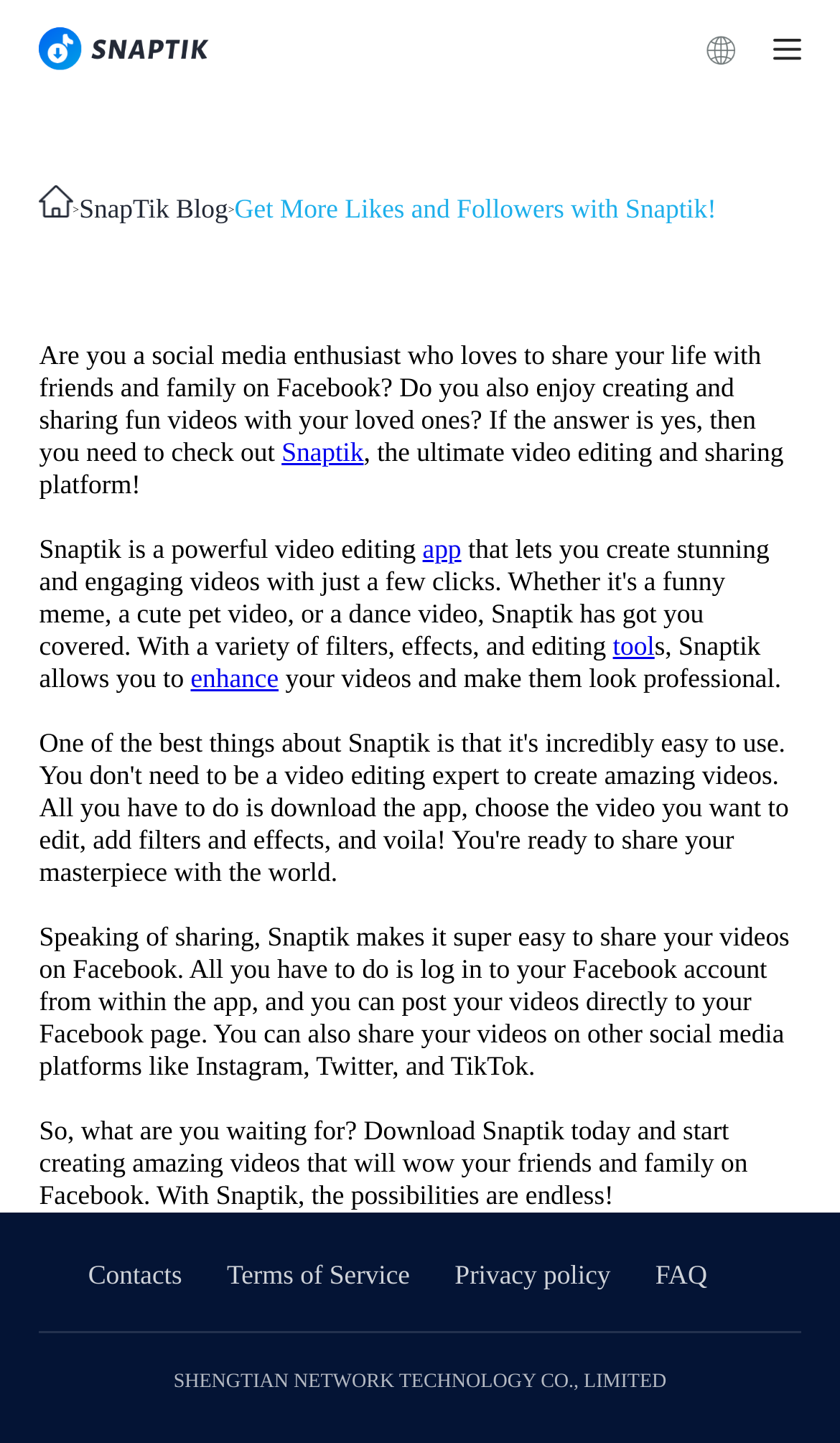What is the company name mentioned at the bottom of the webpage?
Examine the image closely and answer the question with as much detail as possible.

The answer can be found at the bottom of the webpage, where the company name is mentioned in a static text element.